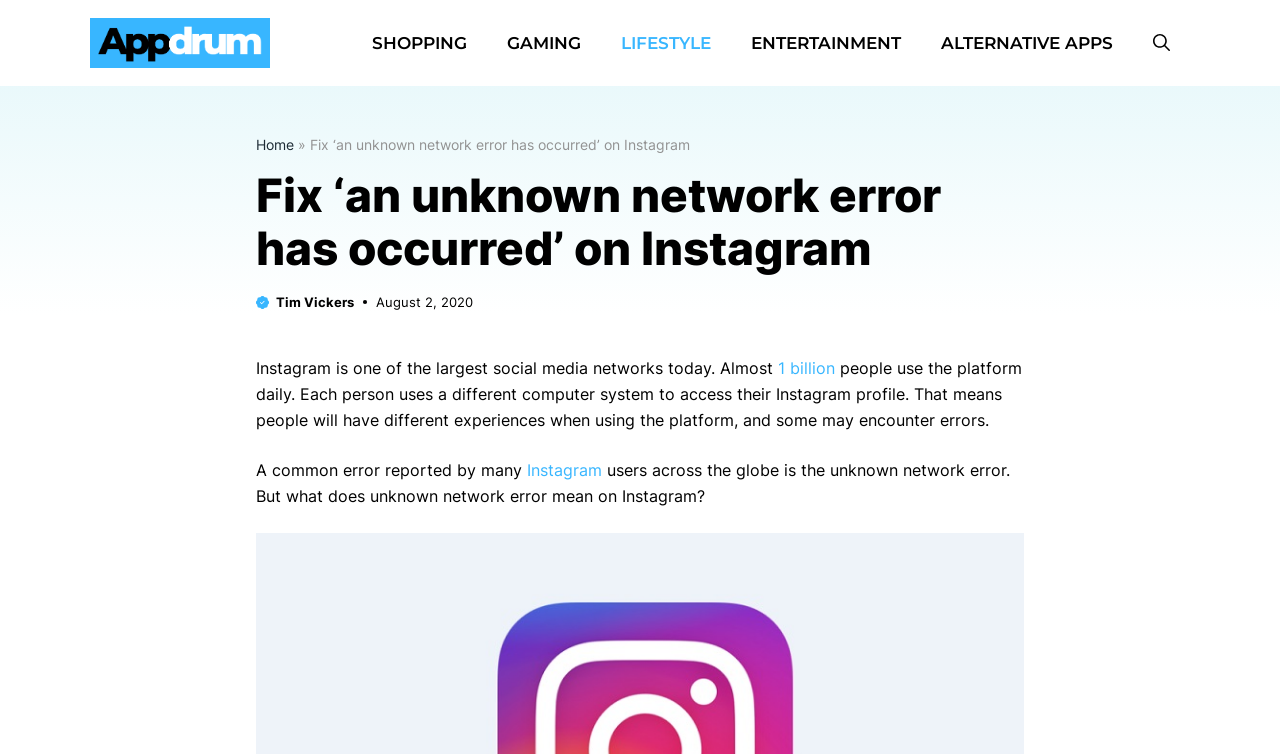By analyzing the image, answer the following question with a detailed response: What categories are available in the navigation menu?

The navigation menu is located at the top of the webpage and contains links to different categories, including SHOPPING, GAMING, LIFESTYLE, ENTERTAINMENT, and ALTERNATIVE APPS.